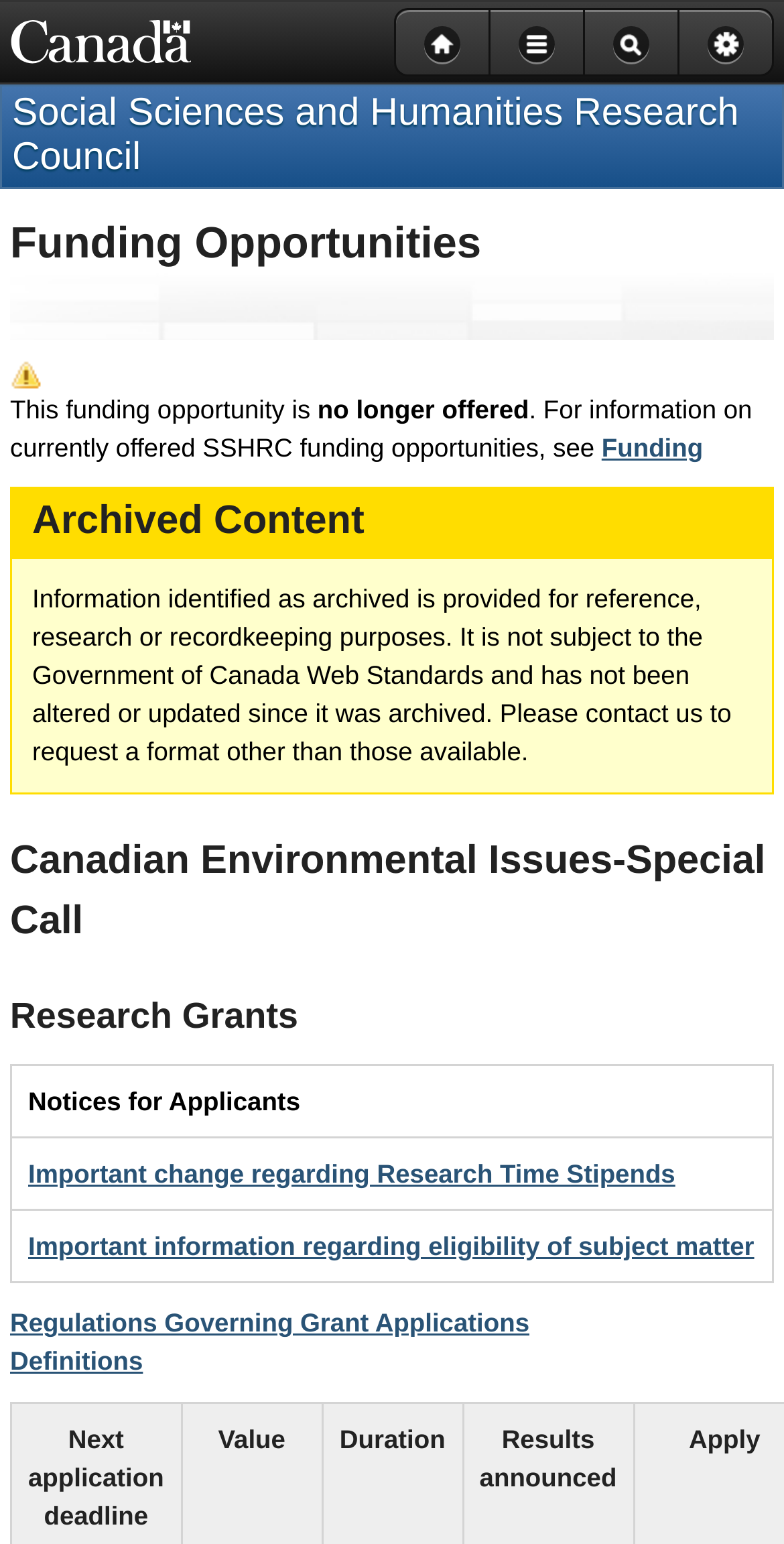What is the Government of Canada symbol?
Using the image as a reference, answer the question in detail.

The webpage contains an image with the description 'Symbol of the Government of Canada', indicating that the image represents the official symbol of the Government of Canada.